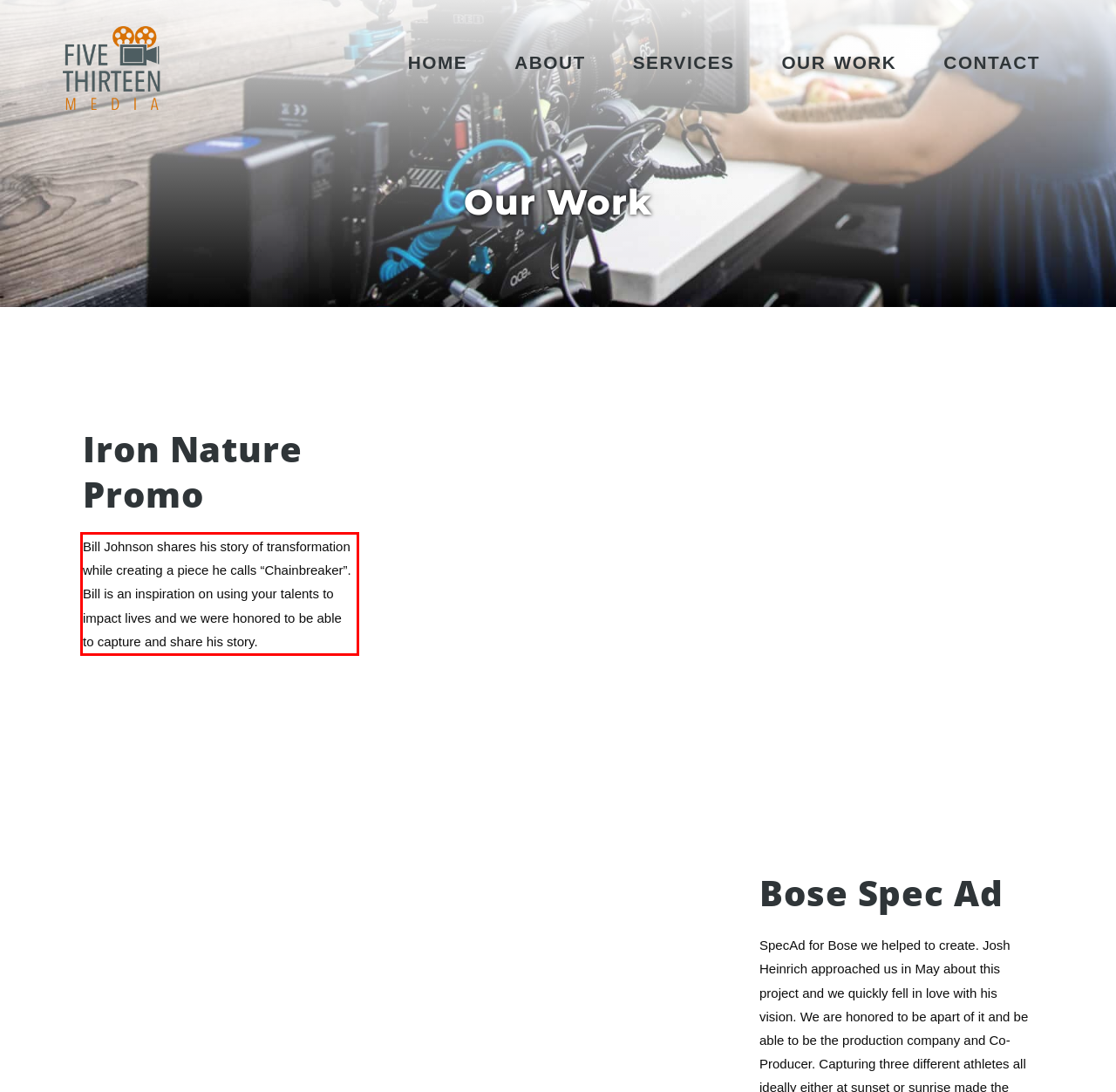Using the provided screenshot of a webpage, recognize the text inside the red rectangle bounding box by performing OCR.

Bill Johnson shares his story of transformation while creating a piece he calls “Chainbreaker”. Bill is an inspiration on using your talents to impact lives and we were honored to be able to capture and share his story.